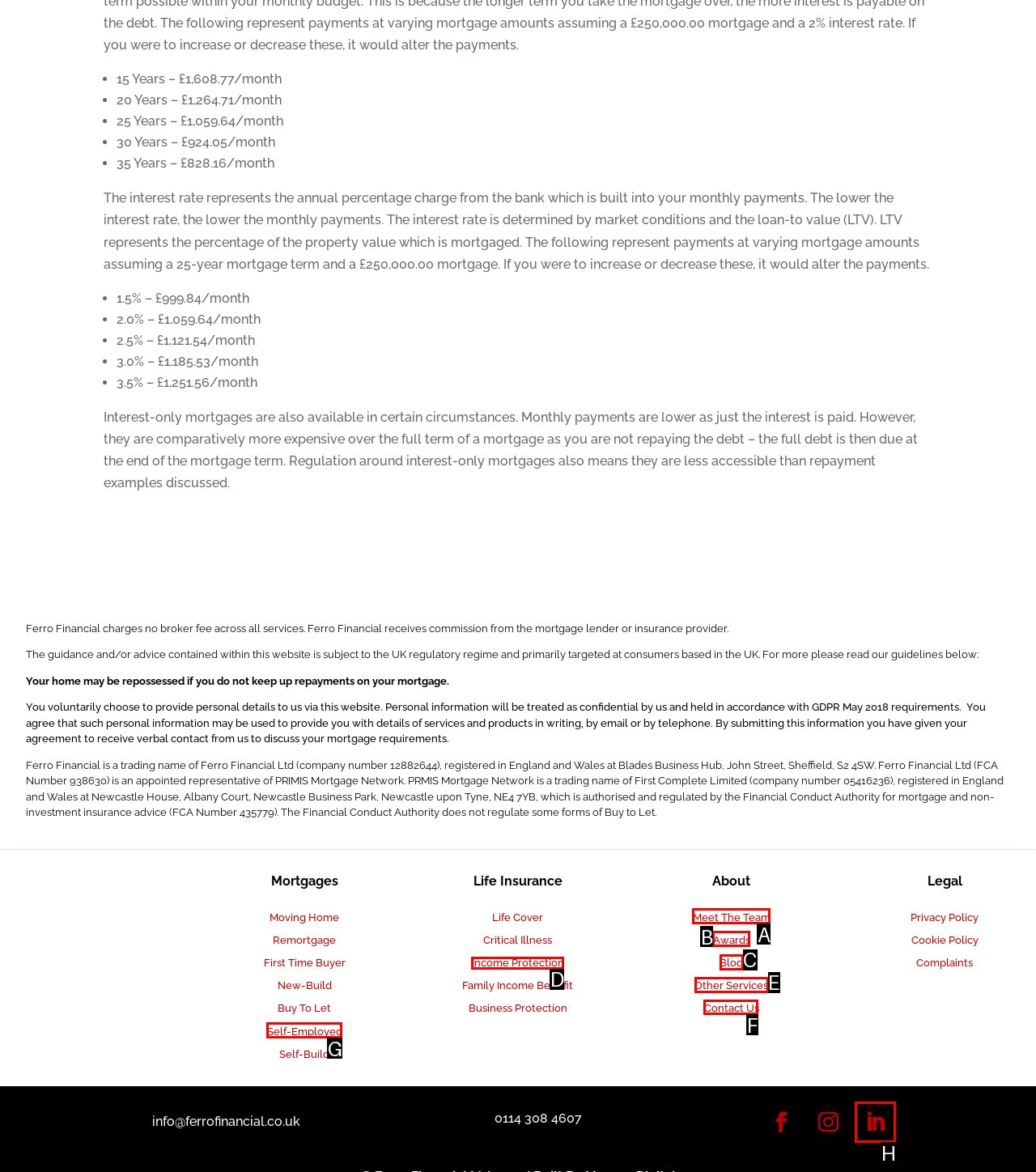Choose the correct UI element to click for this task: Click on Contact Us Answer using the letter from the given choices.

F